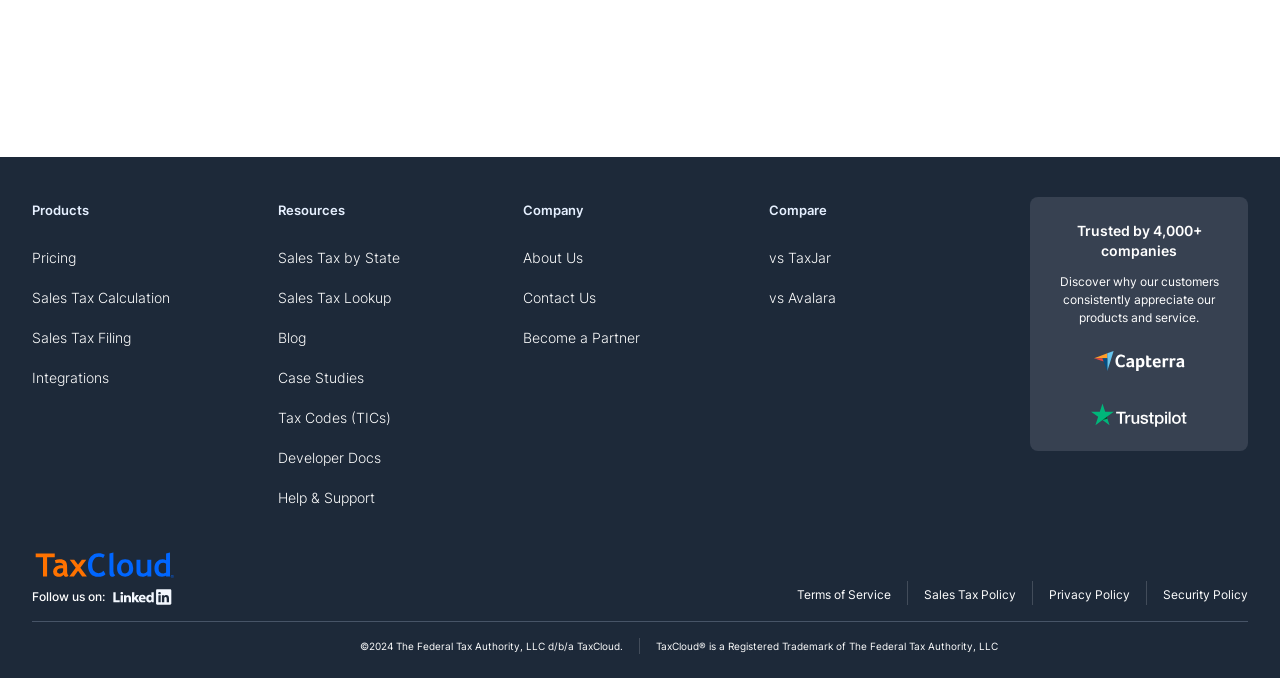What is the tone of the text in the hero section?
Examine the webpage screenshot and provide an in-depth answer to the question.

The text in the hero section, 'Trusted by 4,000+ companies', and the subsequent text, 'Discover why our customers consistently appreciate our products and service', suggests a promotional tone, highlighting the company's credibility and customer satisfaction.